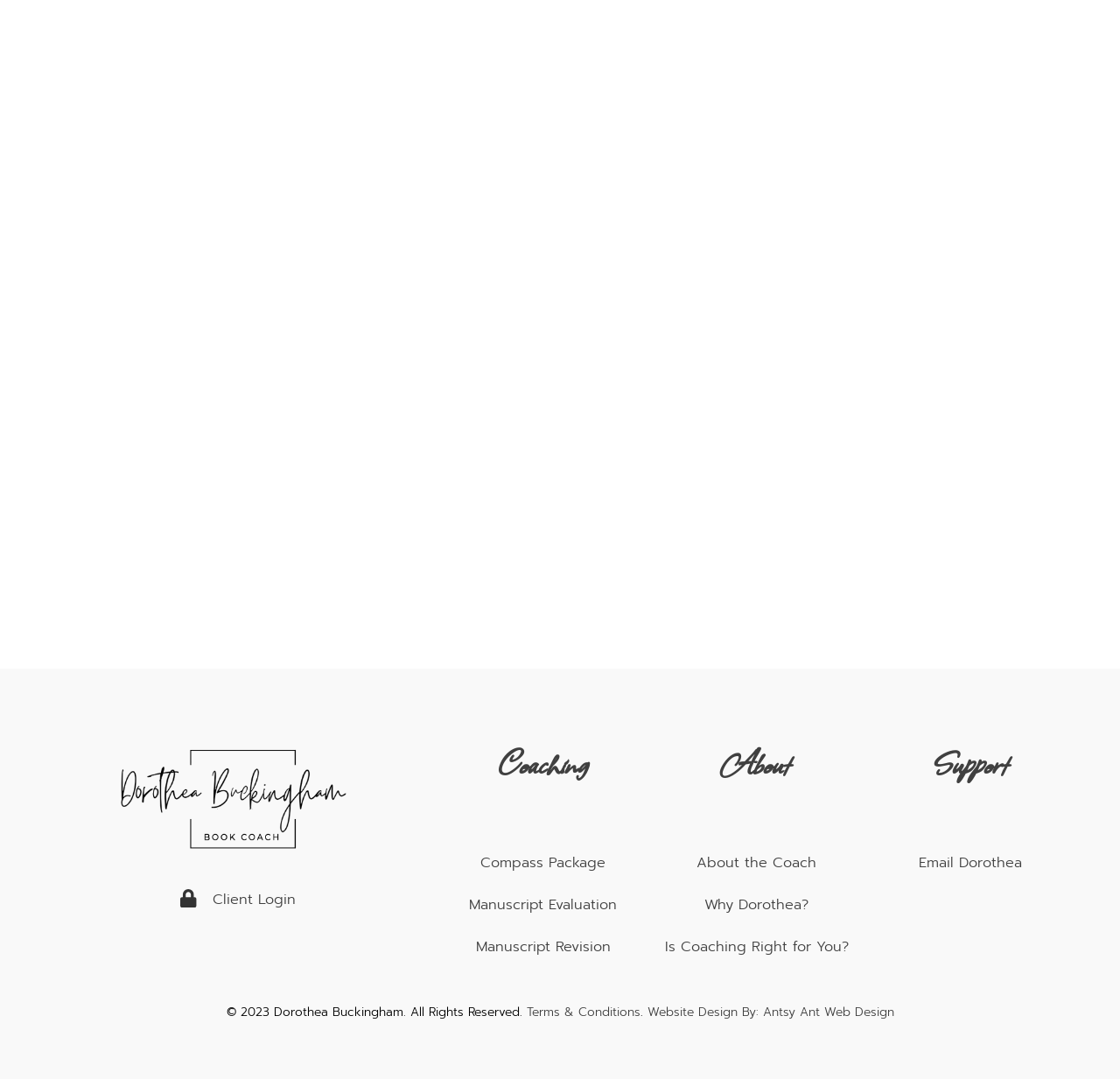Find the bounding box coordinates for the area that should be clicked to accomplish the instruction: "View Terms & Conditions".

[0.47, 0.929, 0.571, 0.946]